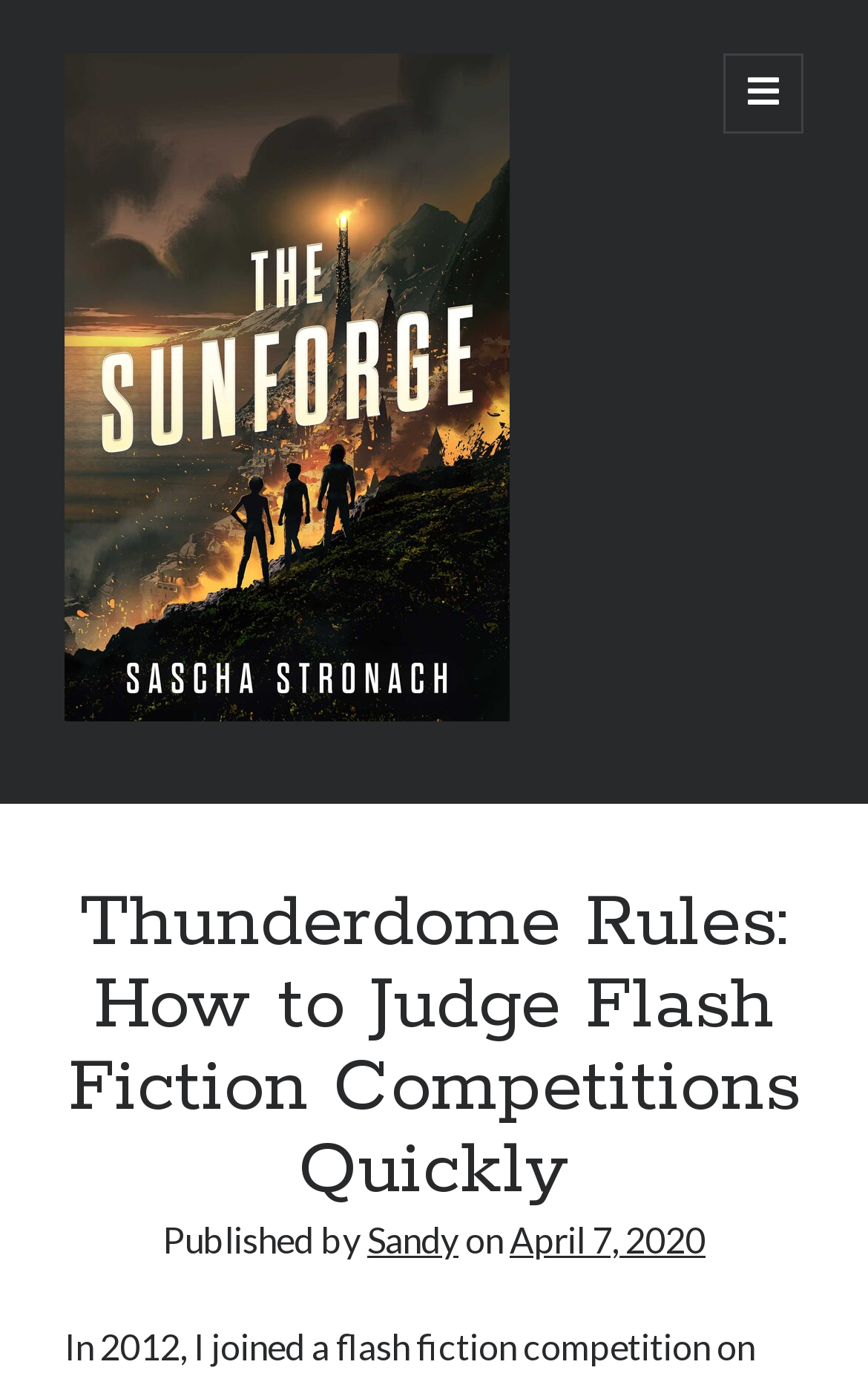Please give a short response to the question using one word or a phrase:
When was the article published?

April 7, 2020